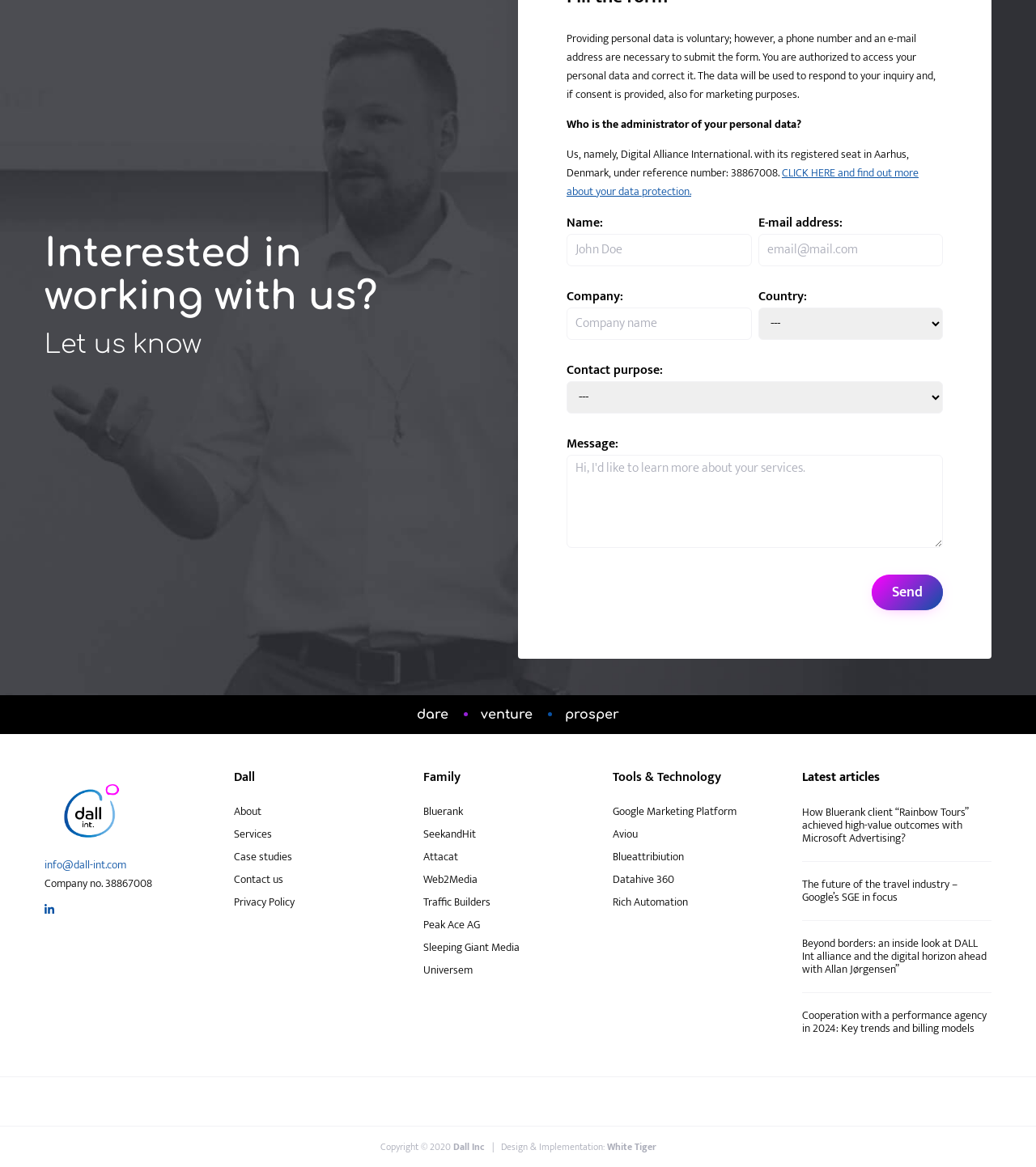What is the purpose of the form on this webpage?
Look at the image and respond with a single word or a short phrase.

To submit an inquiry